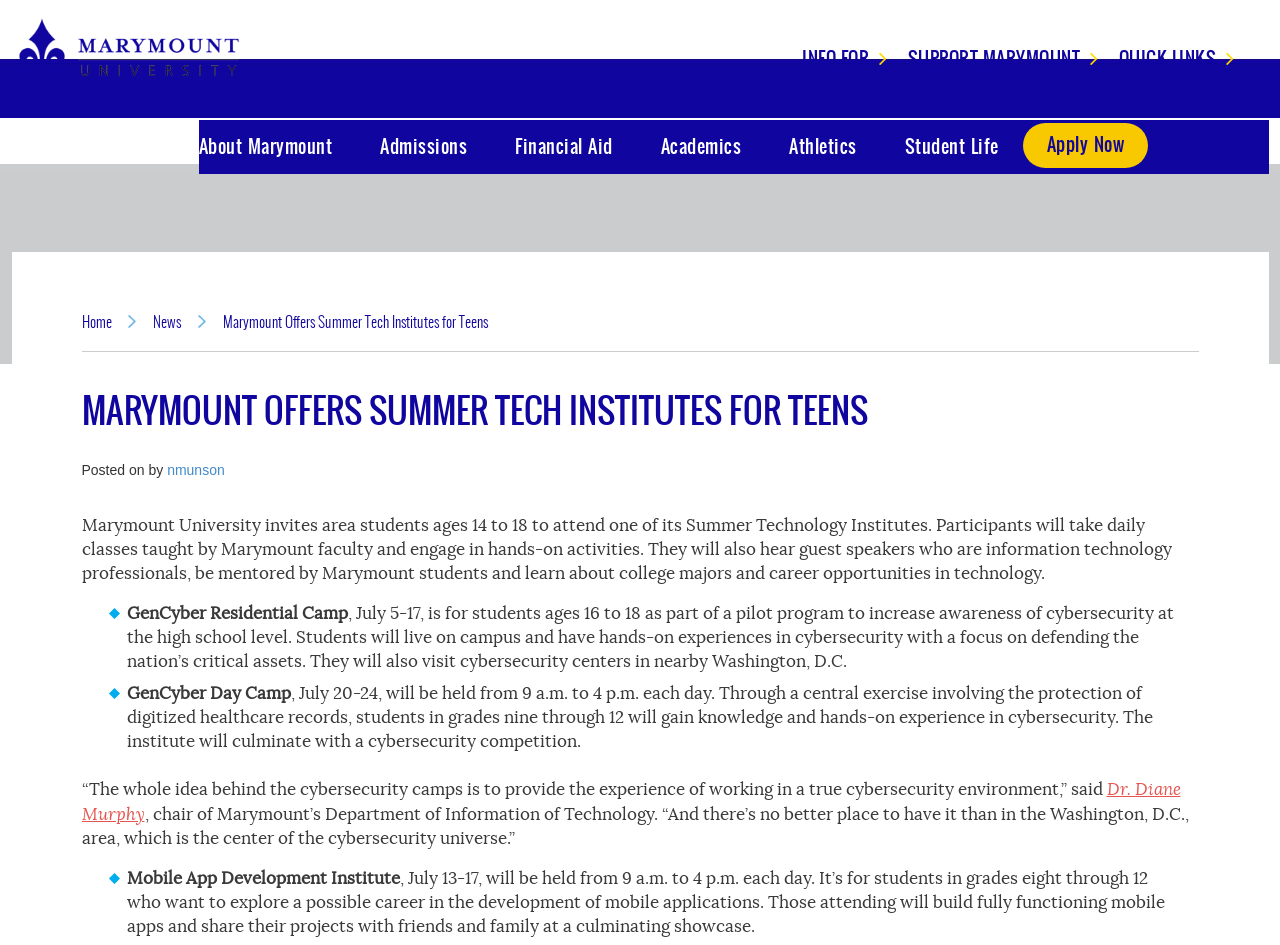Provide an in-depth caption for the webpage.

The webpage is about Marymount University's Summer Technology Institutes for teenagers. At the top, there is a logo of Marymount University, which is also a link, situated on the left side of the page. Below the logo, there are three links: "INFO FOR", "SUPPORT MARYMOUNT", and "QUICK LINKS", aligned horizontally across the top of the page.

The main content of the page is divided into sections. The first section has a heading "MARYMOUNT OFFERS SUMMER TECH INSTITUTES FOR TEENS" and a subheading "Posted on" with the author's name "nmunson" linked. Below the heading, there is a paragraph describing the Summer Technology Institutes, where participants will take daily classes and engage in hands-on activities.

The next section lists three institutes: GenCyber Residential Camp, GenCyber Day Camp, and Mobile App Development Institute. Each institute has a brief description, including dates, times, and activities. The GenCyber Residential Camp is for students aged 16 to 18, while the GenCyber Day Camp is for students in grades 9 to 12. The Mobile App Development Institute is for students in grades 8 to 12.

Throughout the page, there are several links to other parts of the Marymount University website, including "About Marymount", "Admissions", "Financial Aid", "Academics", "Athletics", "Student Life", and "Apply Now". These links are situated on the left and right sides of the page, with some at the top and others at the bottom.